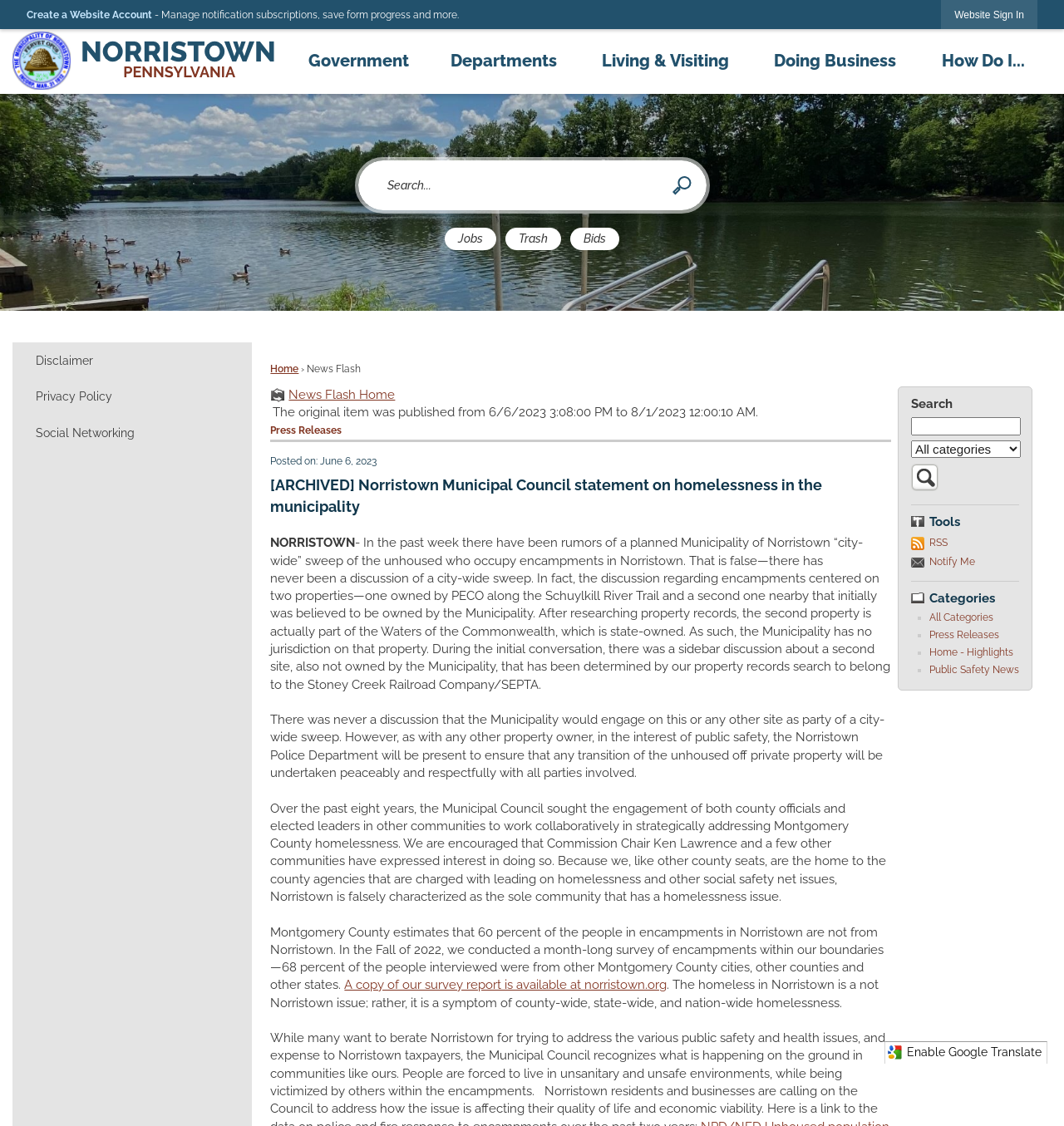Please provide a one-word or phrase answer to the question: 
What is the purpose of the 'Search' button?

To search